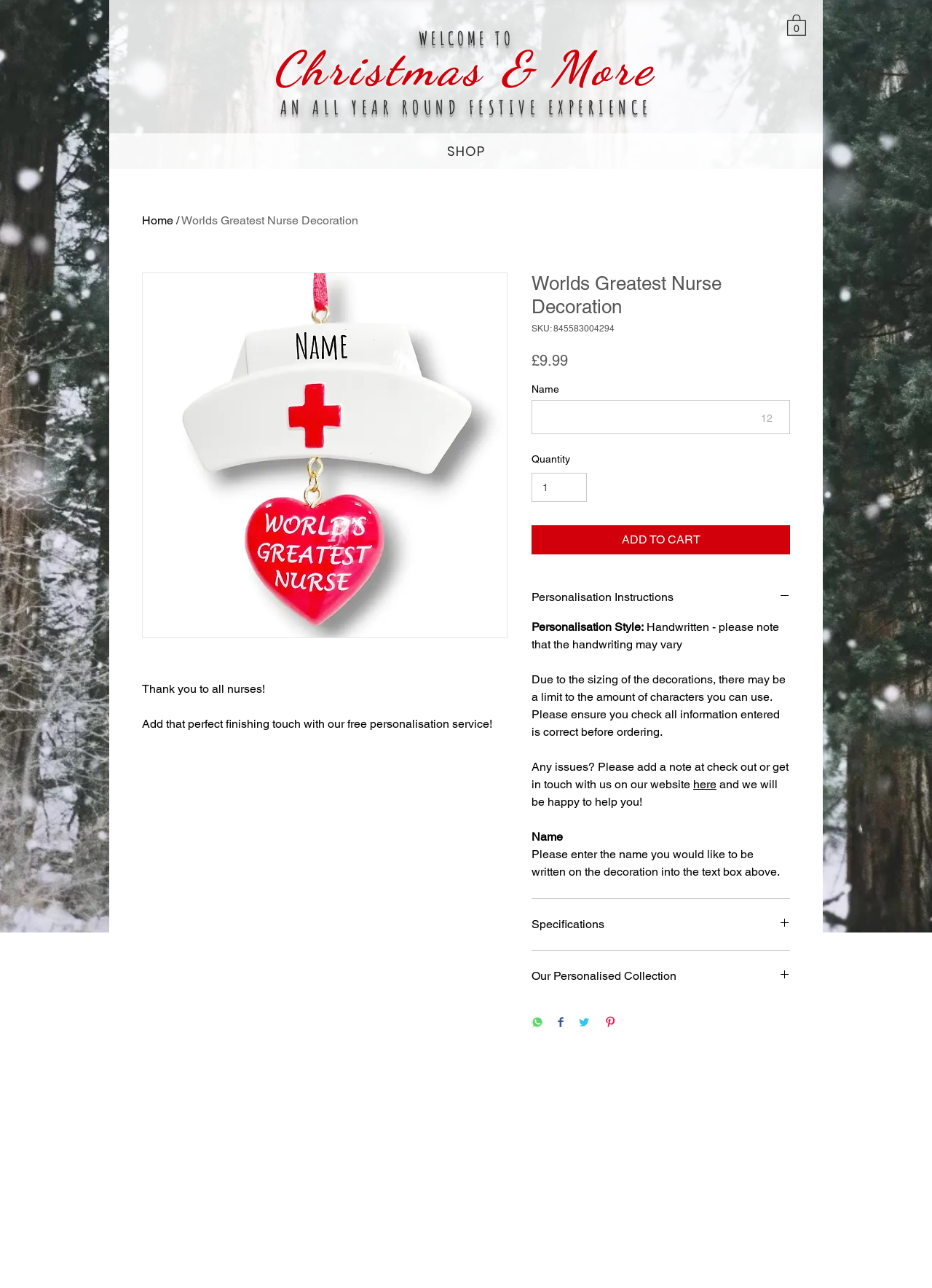Provide a single word or phrase answer to the question: 
How many social media platforms are available to share the product on?

4